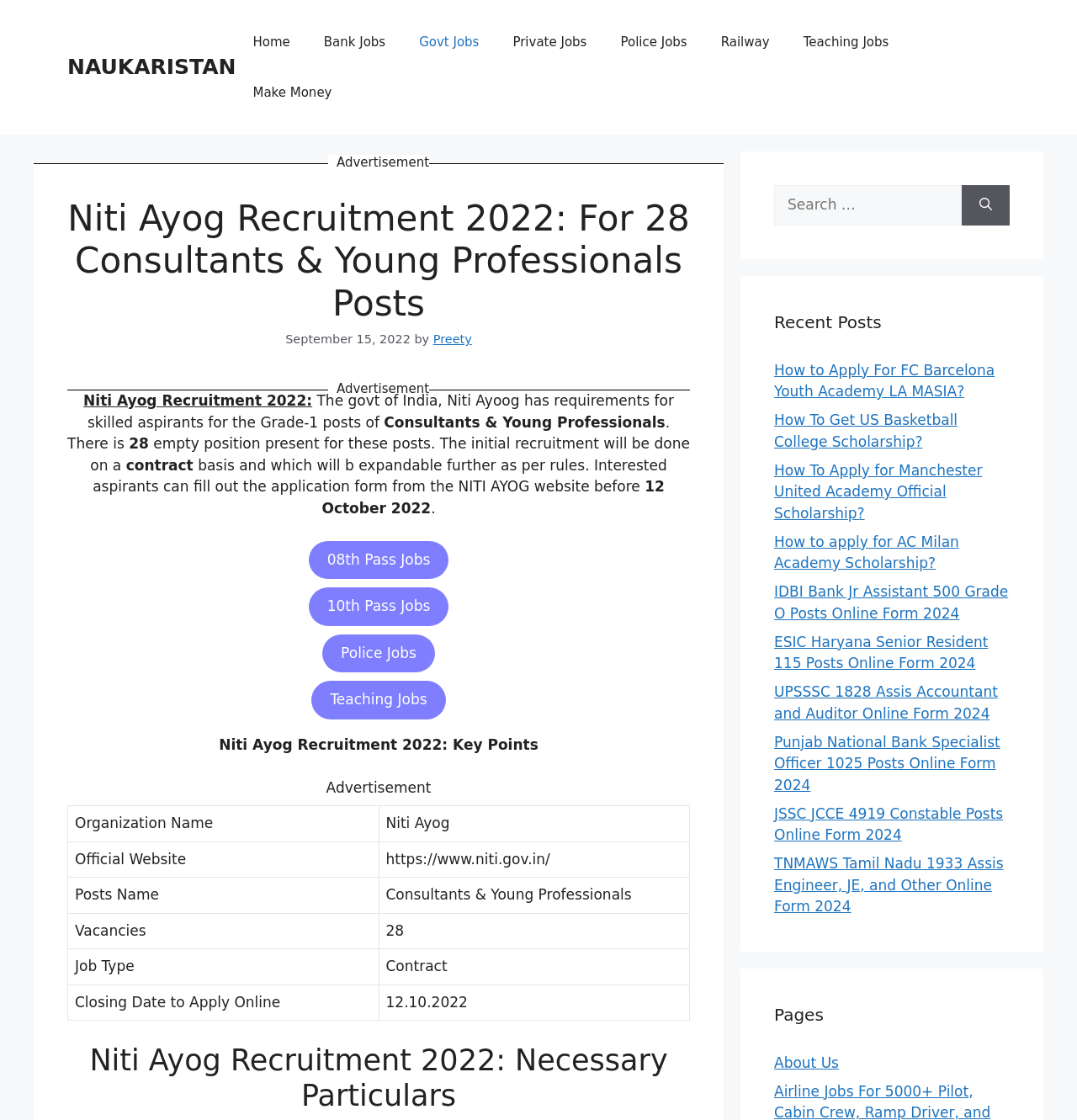Identify and extract the main heading from the webpage.

Niti Ayog Recruitment 2022: For 28 Consultants & Young Professionals Posts